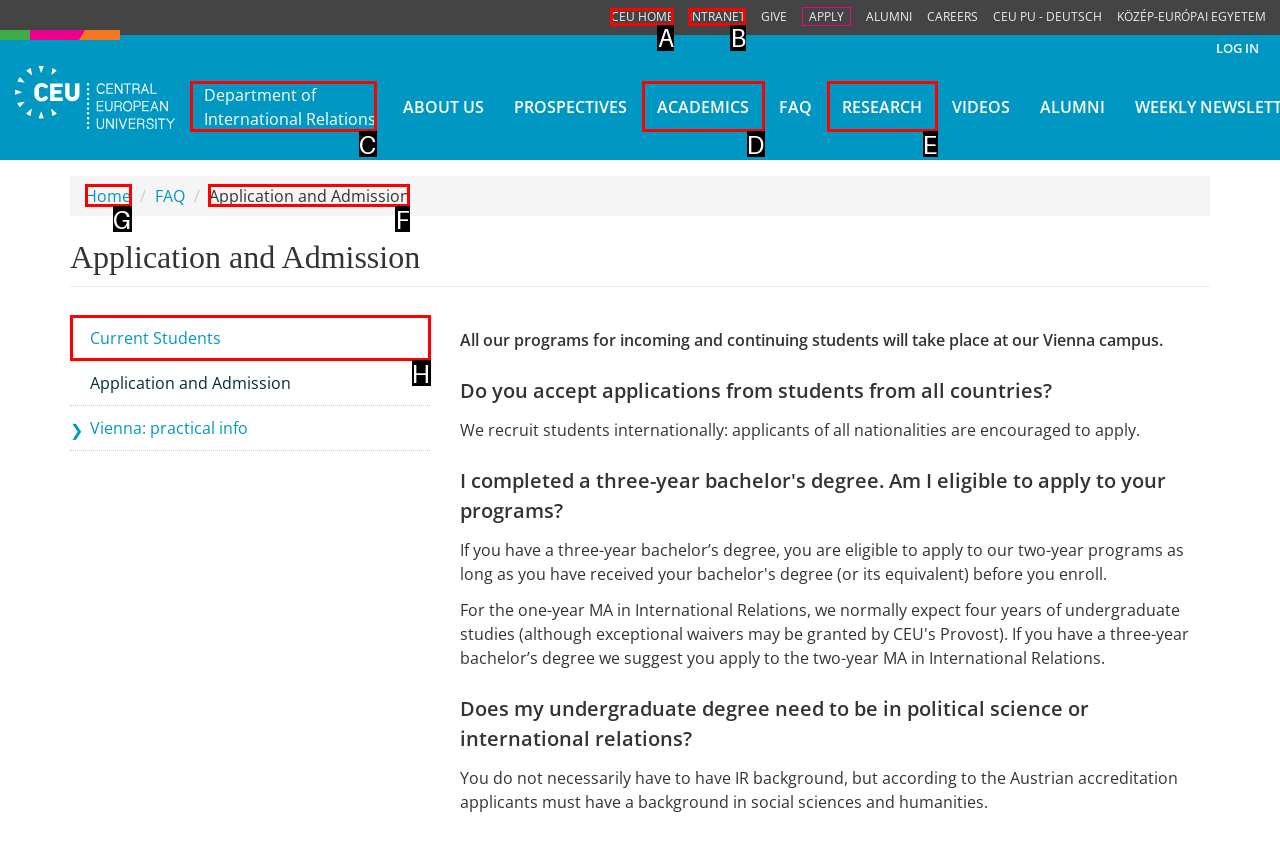Identify the HTML element to click to fulfill this task: Check the 'Application and Admission' information
Answer with the letter from the given choices.

F